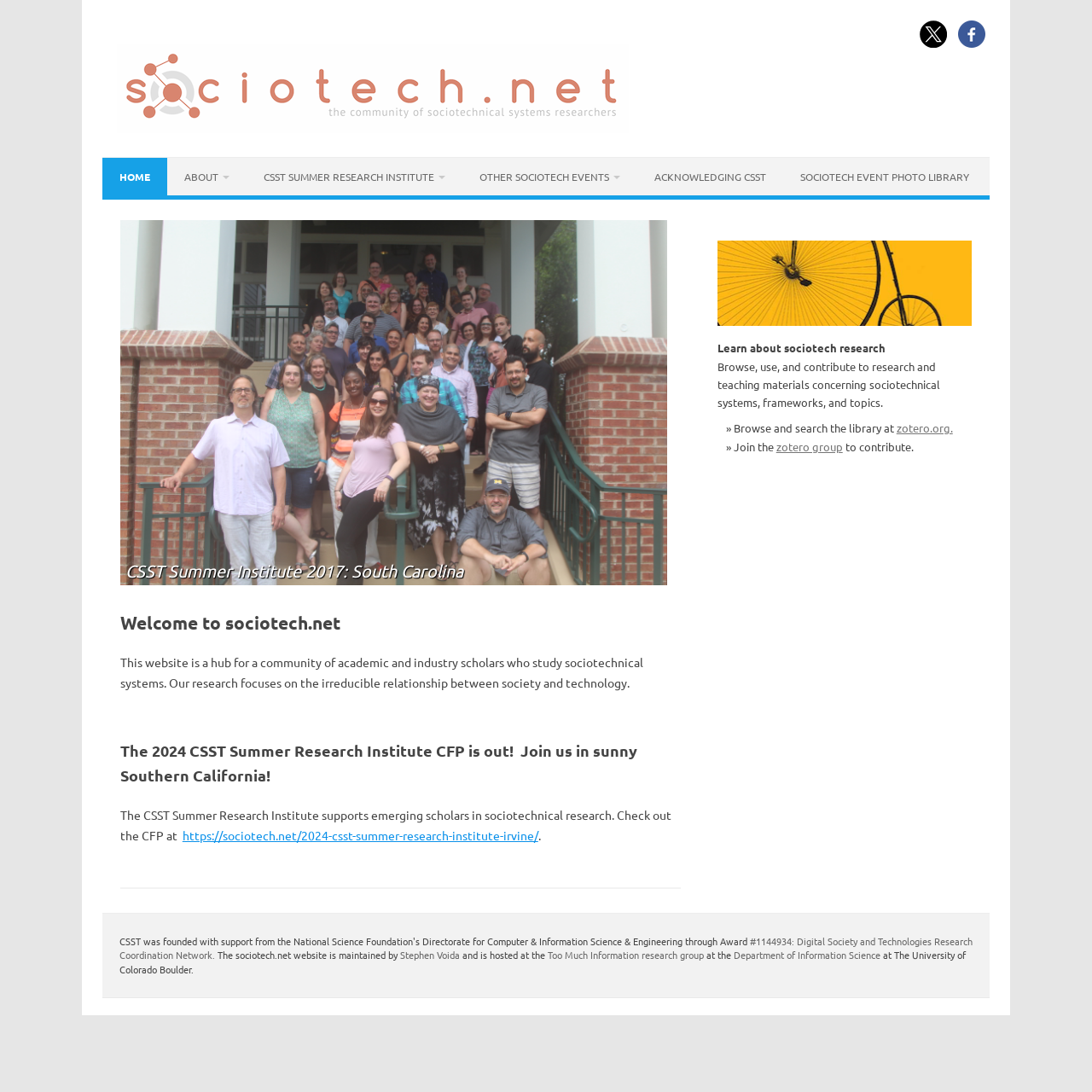Provide your answer in a single word or phrase: 
Where is the 2024 CSST Summer Research Institute being held?

Southern California